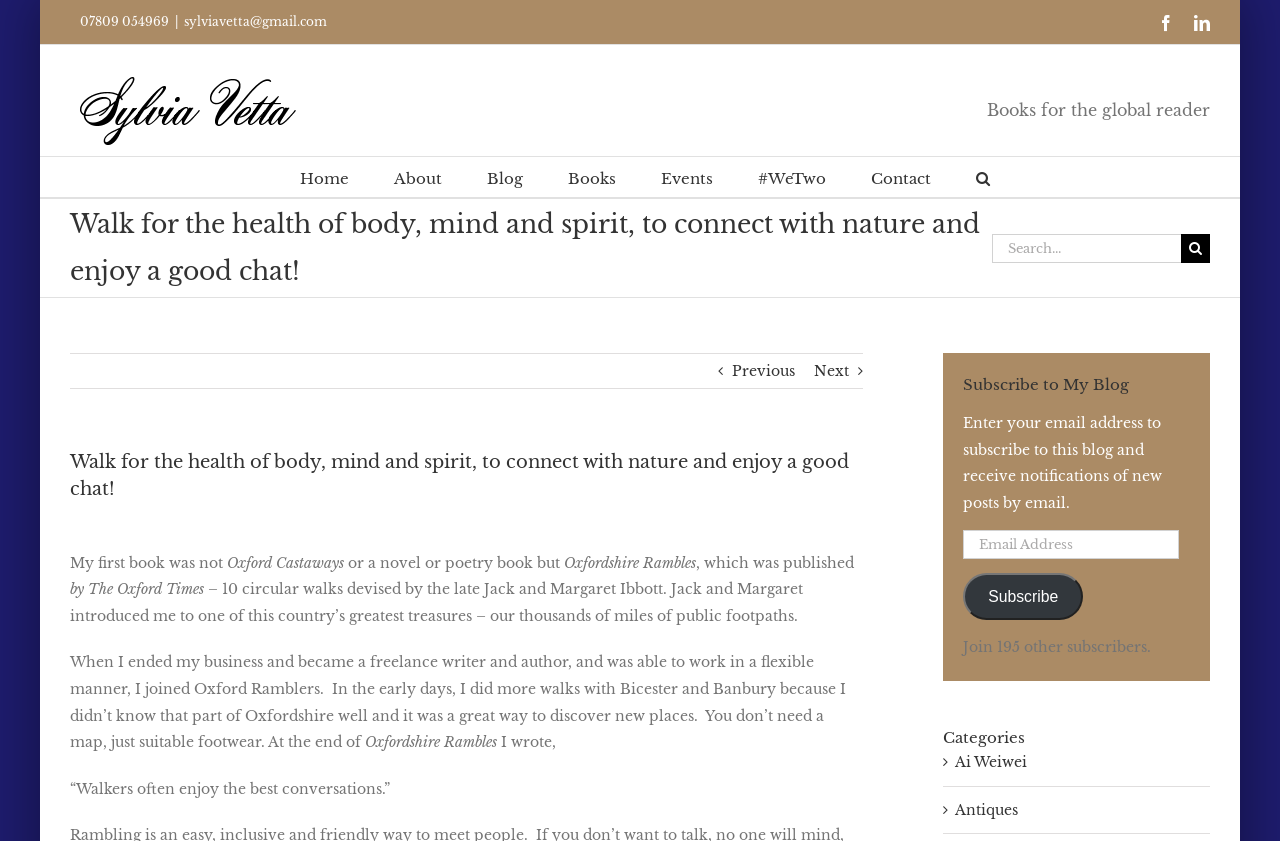What is the author's phone number?
Give a single word or phrase answer based on the content of the image.

07809 054969